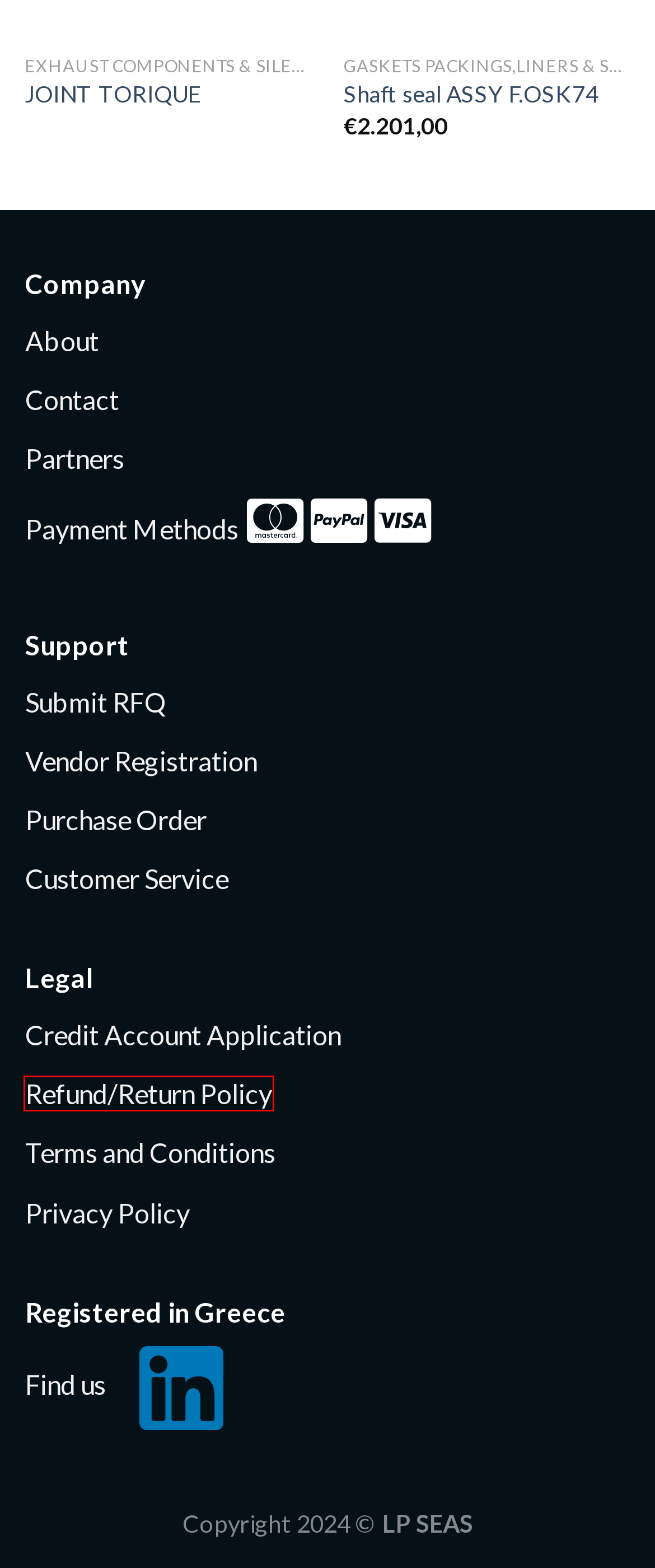You are presented with a screenshot of a webpage that includes a red bounding box around an element. Determine which webpage description best matches the page that results from clicking the element within the red bounding box. Here are the candidates:
A. Shaft seal ASSY F.OSK74 – LP-SEAS
B. Contact – LP-SEAS
C. Terms and Conditions – LP-SEAS
D. Refund and Returns Policy – LP-SEAS
E. Submit Purchase Order – LP-SEAS
F. ECCENTRIC – LP-SEAS
G. Privacy Policy – LP-SEAS
H. Submit for trade account – LP-SEAS

D